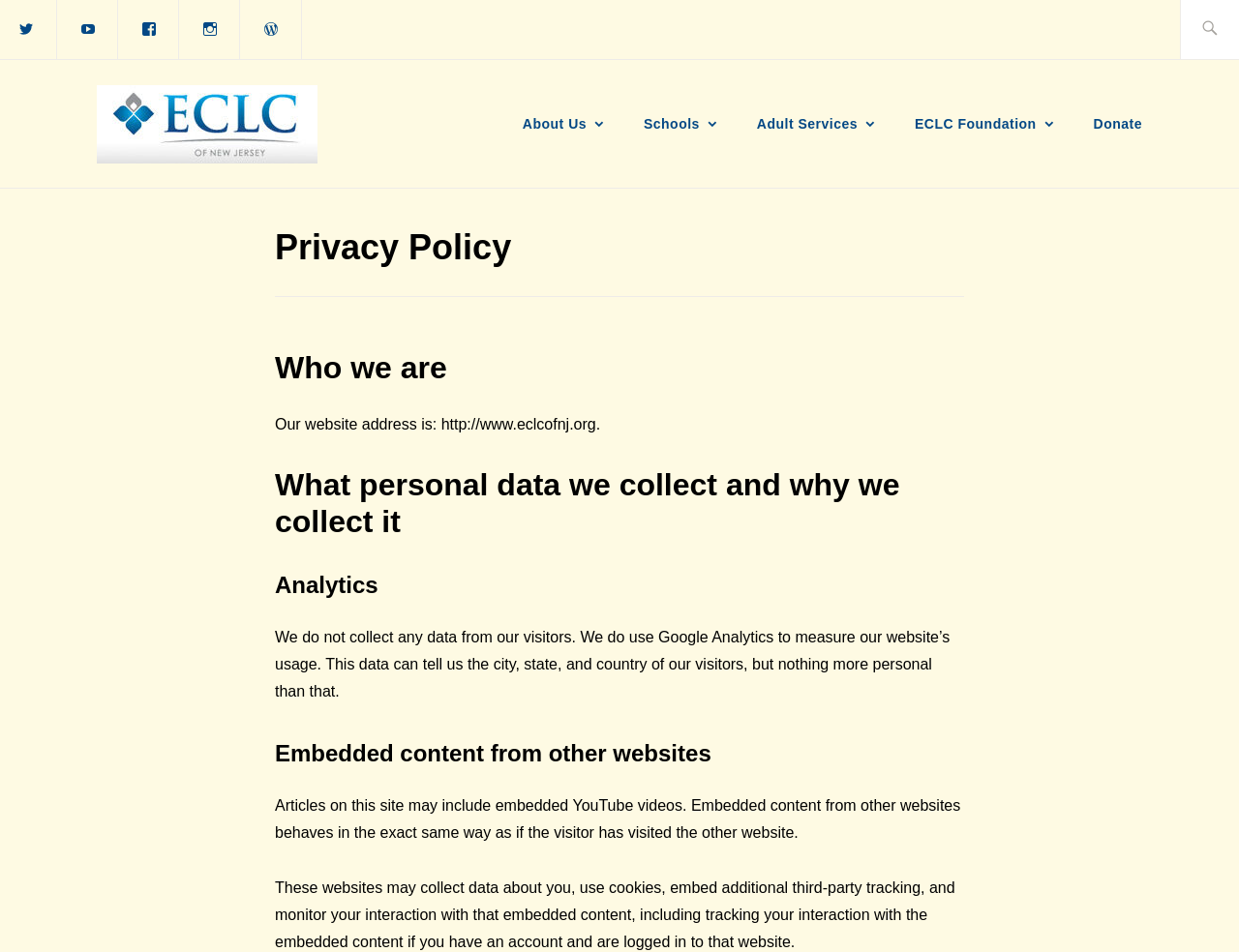Explain the contents of the webpage comprehensively.

This webpage is about the privacy policy of ECLC of New Jersey. At the top left corner, there is a navigation menu with social links to YouTube, Facebook, Instagram, and a blog. On the top right corner, there is a search bar with a placeholder text "Search for:".

Below the navigation menu, there is a logo of ECLC of New Jersey with a link to the organization's homepage. Next to the logo, there are several links to different sections of the website, including "About Us", "Schools", "Adult Services", "ECLC Foundation", and "Donate".

The main content of the webpage is divided into several sections, each with a heading. The first section is "Who we are", which provides the website's address. The second section is "What personal data we collect and why we collect it", which explains that the website does not collect any data from visitors but uses Google Analytics to measure website usage. The third section is "Analytics", which provides more details about the data collected by Google Analytics. The fourth section is "Embedded content from other websites", which explains how embedded content from other websites, such as YouTube videos, may collect data about visitors.

There are five links to different sections of the website, and four social media links at the top of the page. There is one image of the ECLC of New Jersey logo. The webpage has a total of seven headings, and several paragraphs of text explaining the privacy policy.